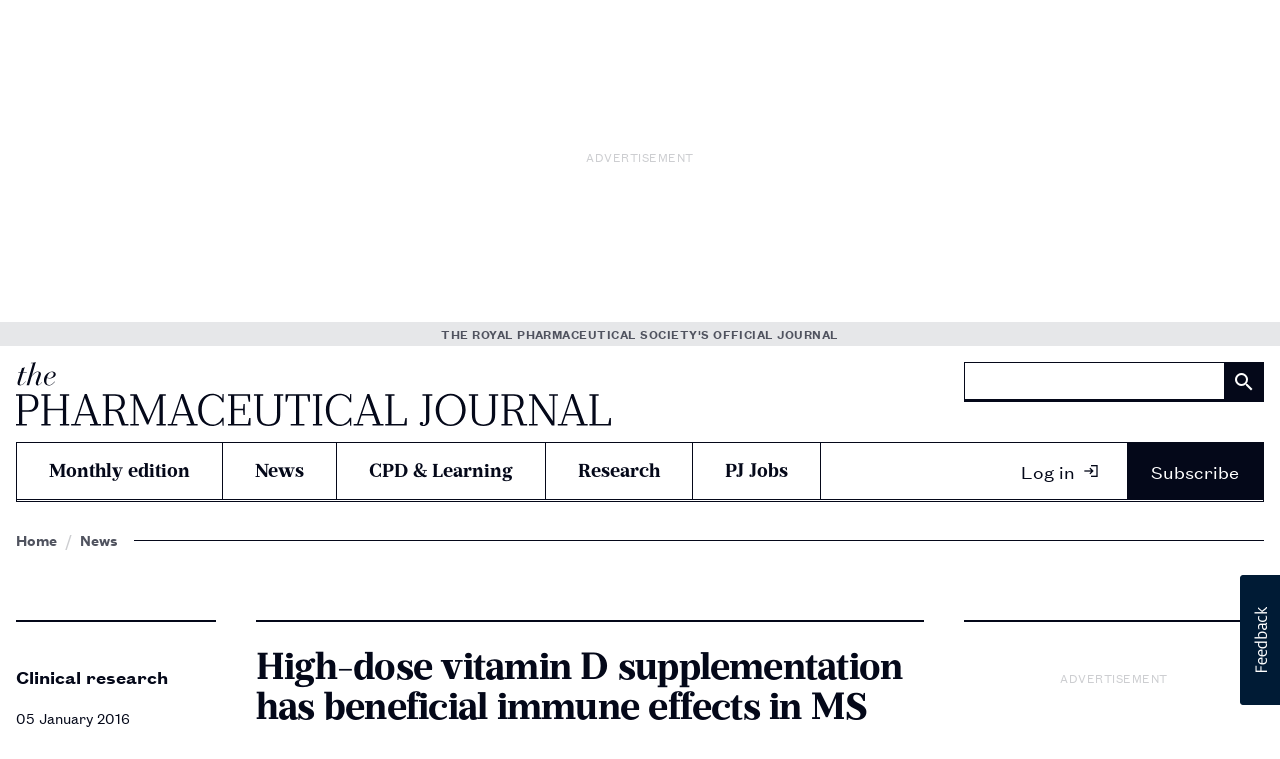When was the article published?
Offer a detailed and exhaustive answer to the question.

I determined this by looking at the time stamp associated with the article, which shows the date '05 January 2016'.